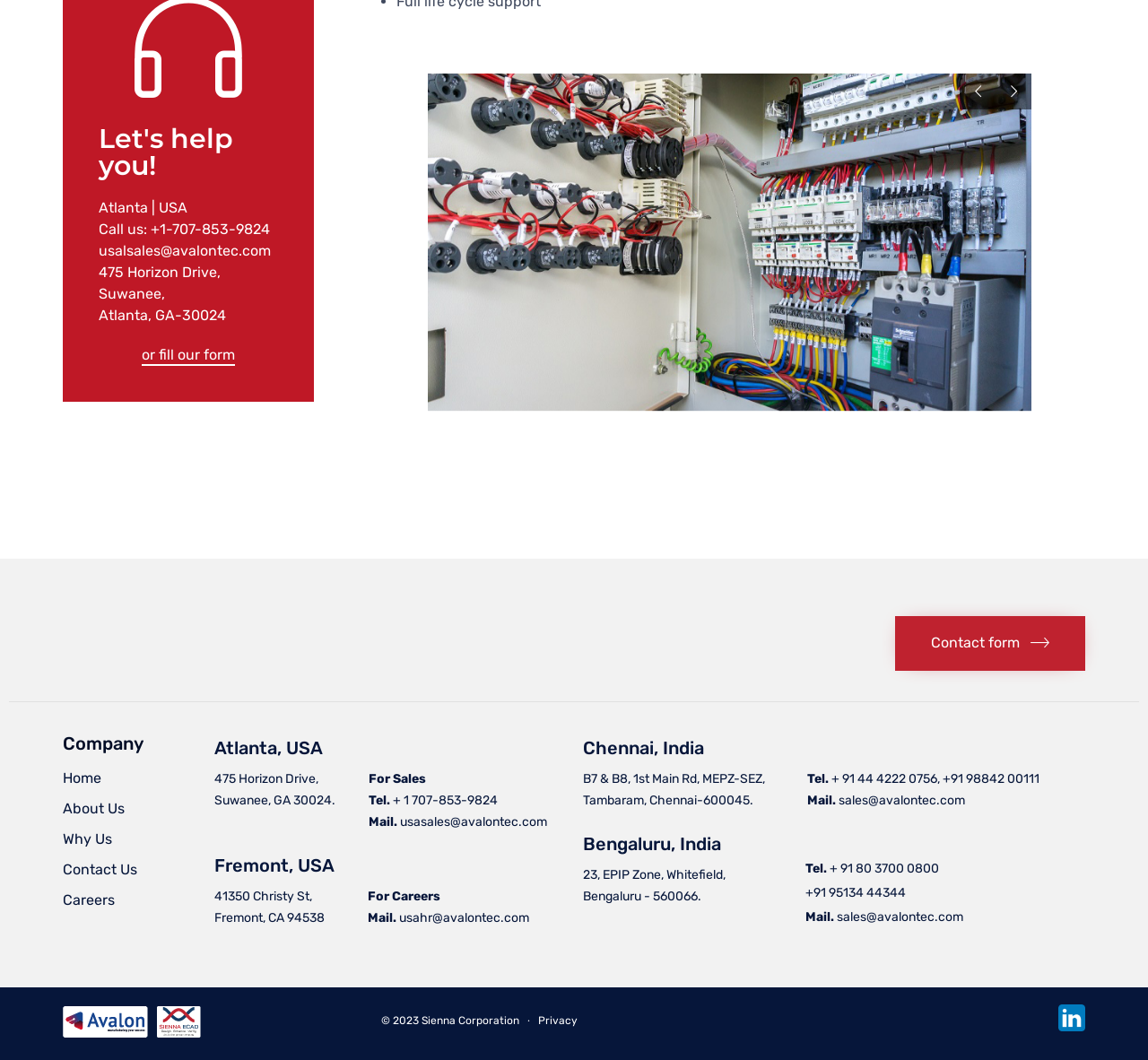What is the name of the company's office in Bengaluru, India?
Please give a well-detailed answer to the question.

The name of the company's office in Bengaluru, India can be inferred from the heading 'Bengaluru, India' and the presence of the company's name 'Avalon' in the same section.